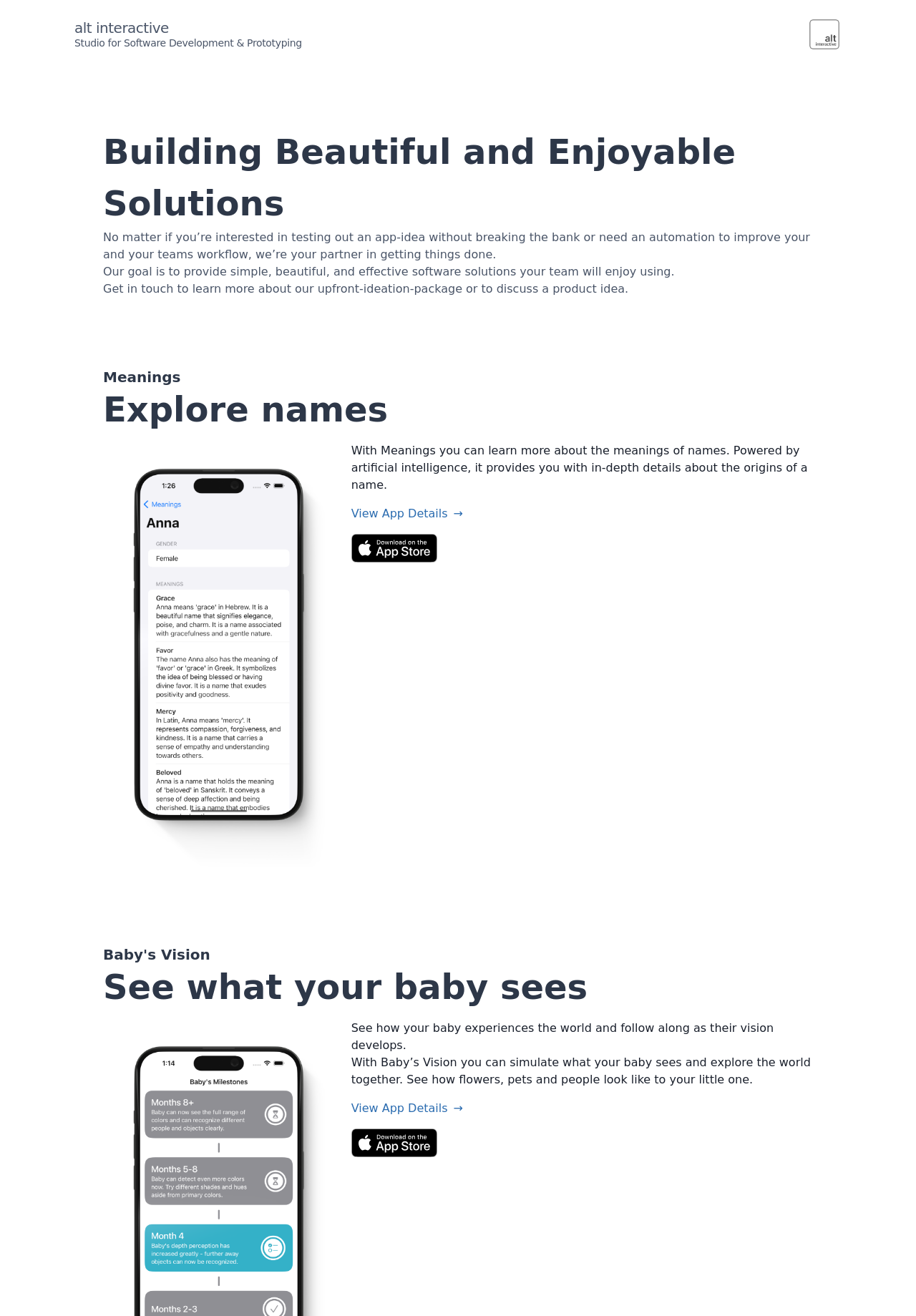What is the purpose of the Meanings app?
Using the image as a reference, answer with just one word or a short phrase.

Learn about name meanings